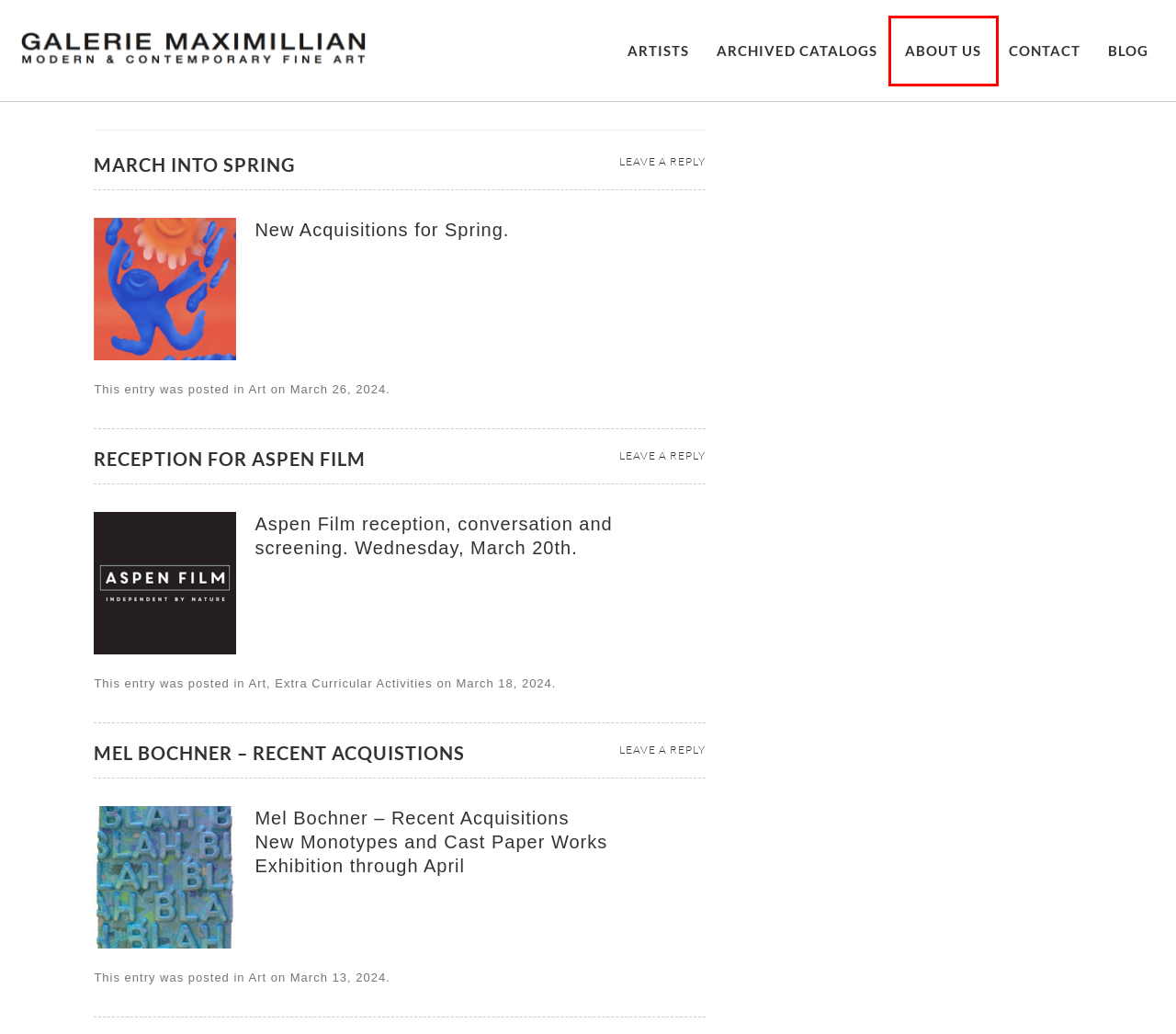Given a webpage screenshot with a red bounding box around a UI element, choose the webpage description that best matches the new webpage after clicking the element within the bounding box. Here are the candidates:
A. Exhibitions | Galerie Maximillian
B. Artists | Galerie Maximillian
C. Contact | Galerie Maximillian
D. March into Spring | Galerie Maximillian
E. Extra Curricular Activities | Galerie Maximillian
F. About Us | Galerie Maximillian
G. Mel Bochner – Recent Acquistions | Galerie Maximillian
H. Reception for Aspen Film | Galerie Maximillian

F